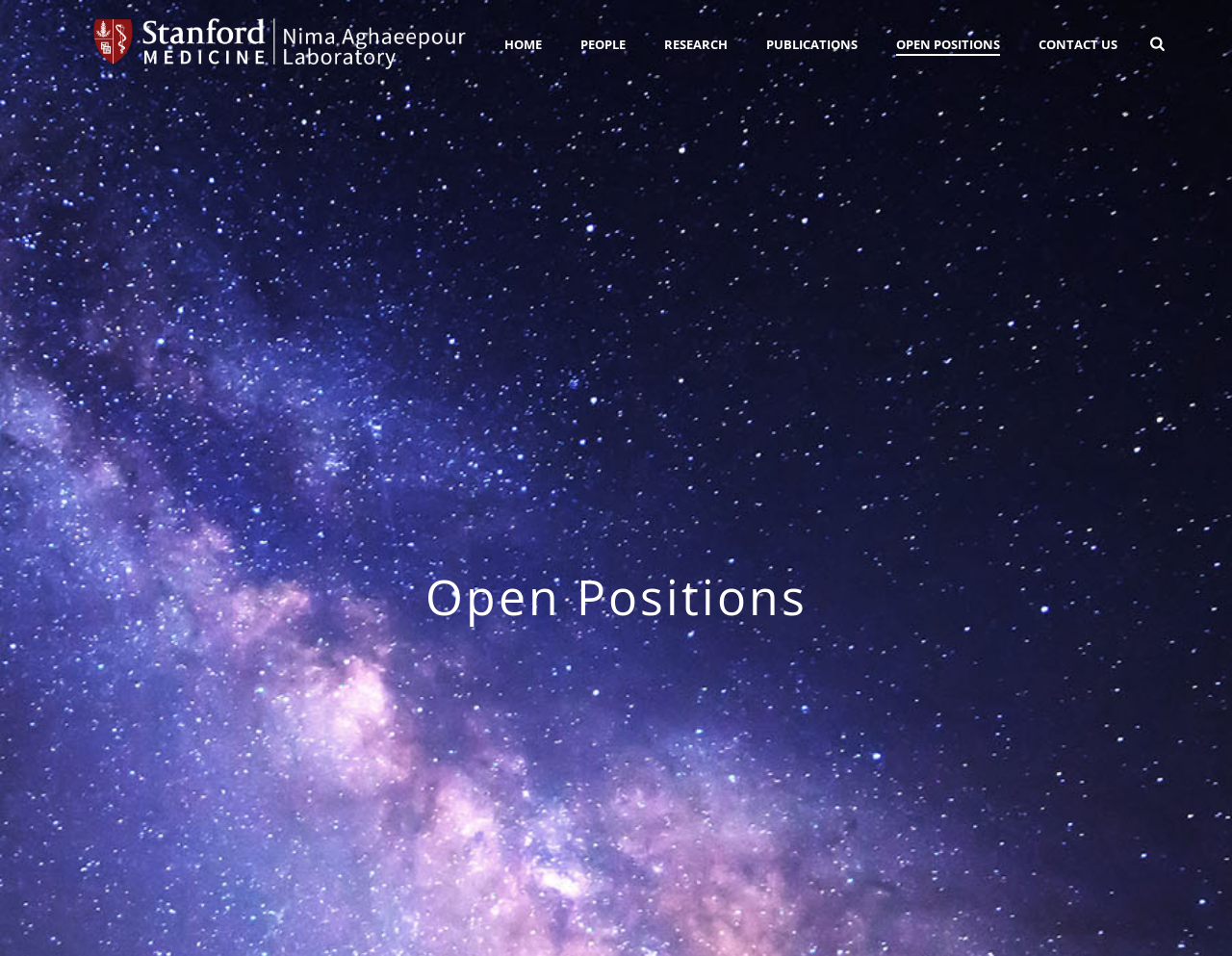Respond to the following question using a concise word or phrase: 
What is the primary section of the webpage?

Open Positions